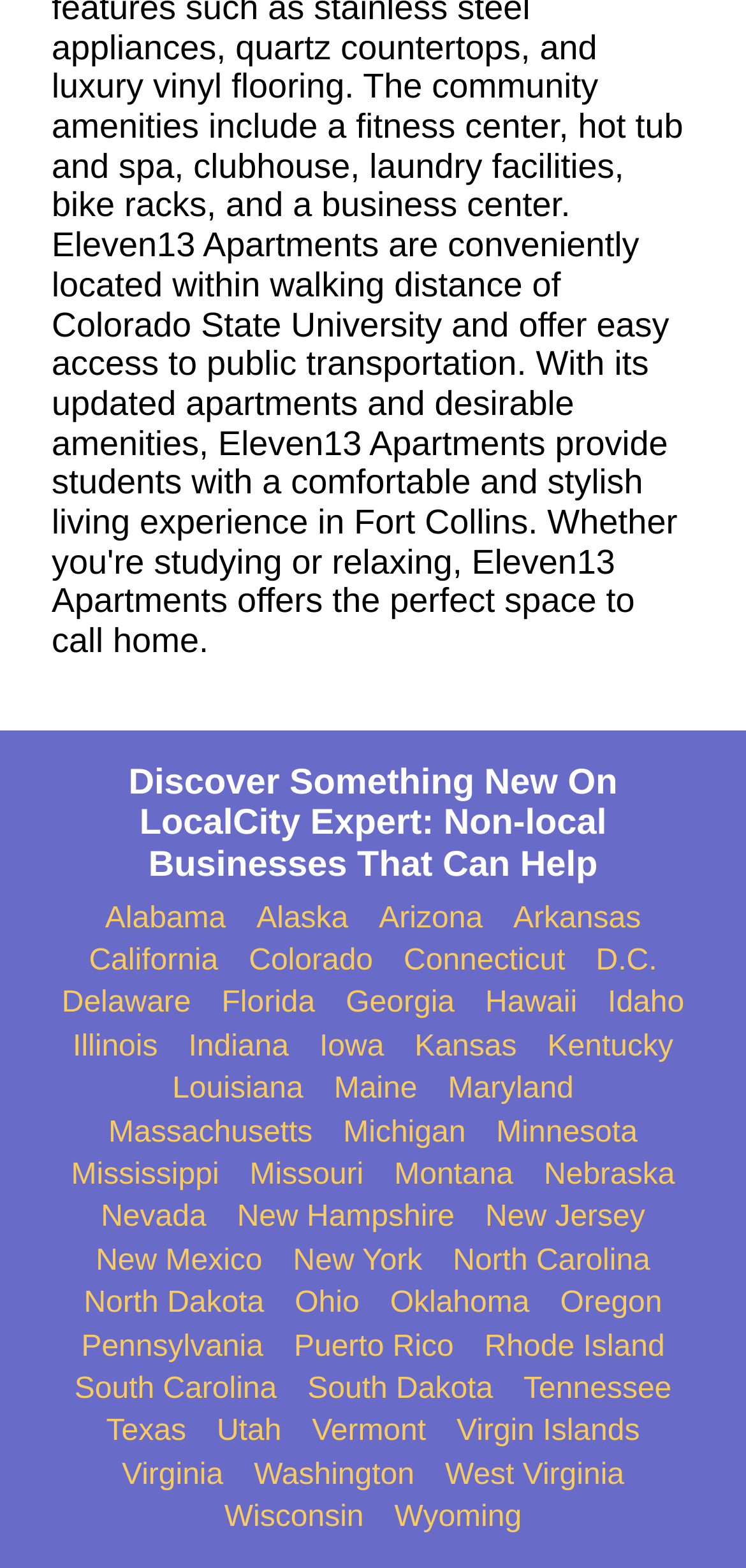Is there a search bar on this webpage?
Give a single word or phrase as your answer by examining the image.

No